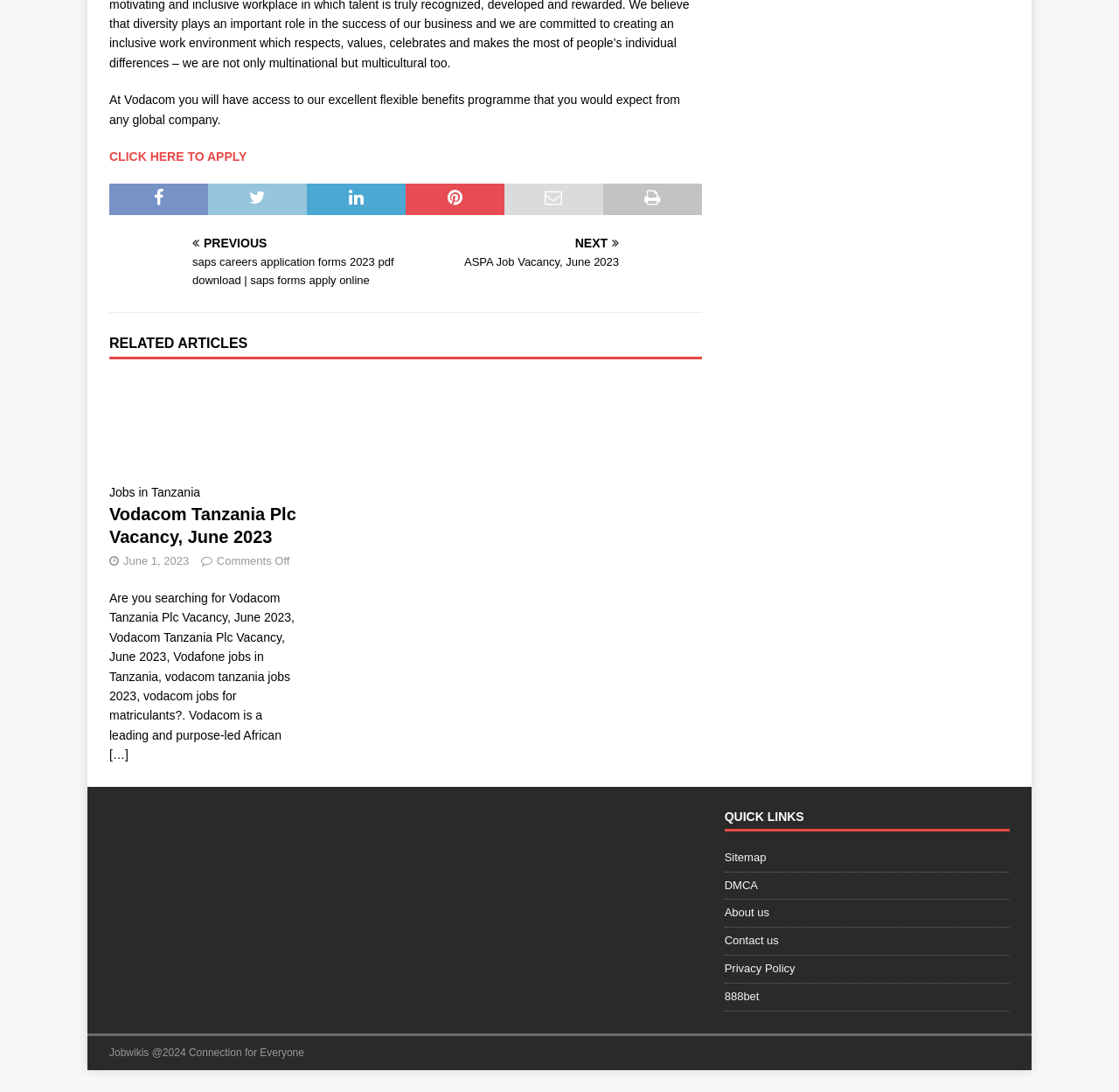Pinpoint the bounding box coordinates of the element that must be clicked to accomplish the following instruction: "Read 'Vodacom Tanzania Plc Job Vacancy July 2023'". The coordinates should be in the format of four float numbers between 0 and 1, i.e., [left, top, right, bottom].

[0.098, 0.427, 0.265, 0.439]